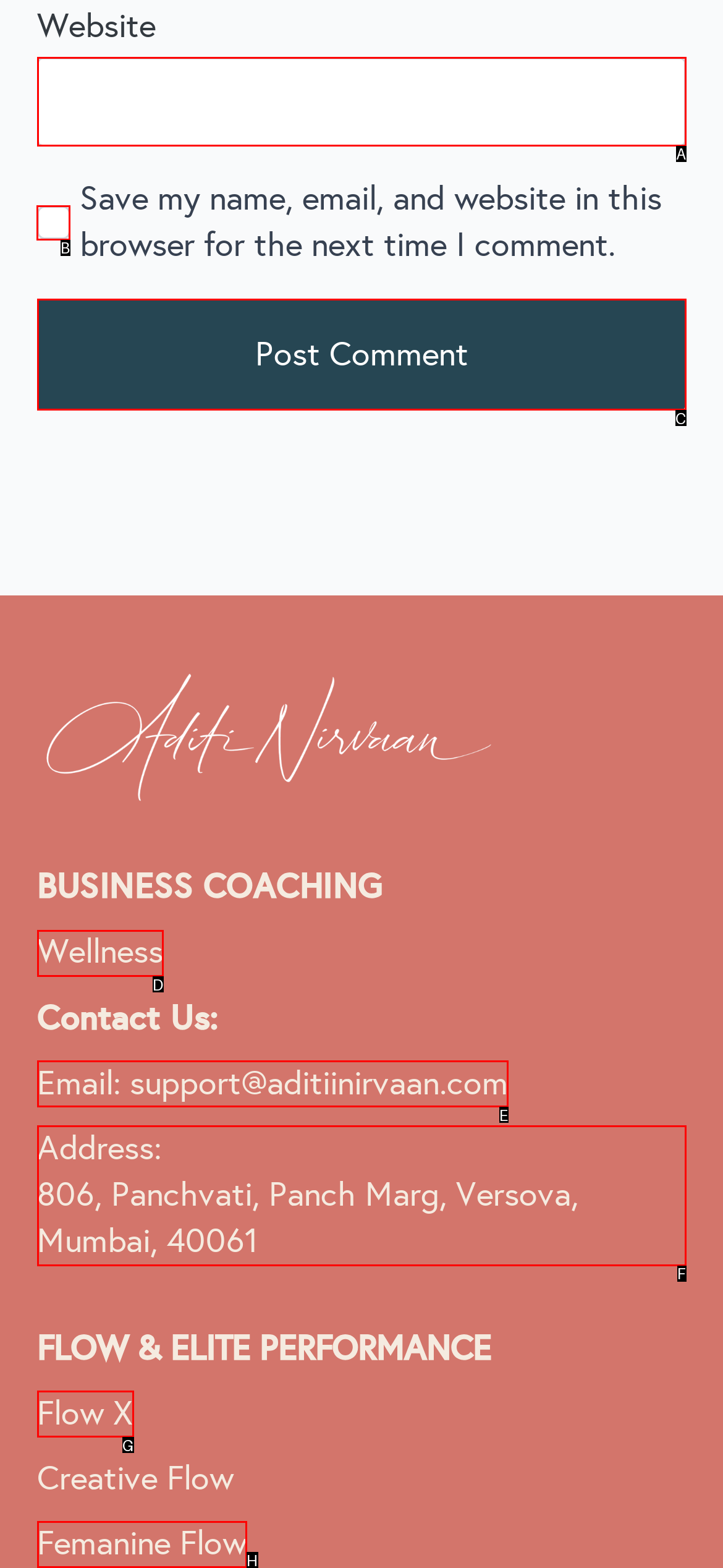Tell me which one HTML element I should click to complete the following instruction: Check save my name
Answer with the option's letter from the given choices directly.

B